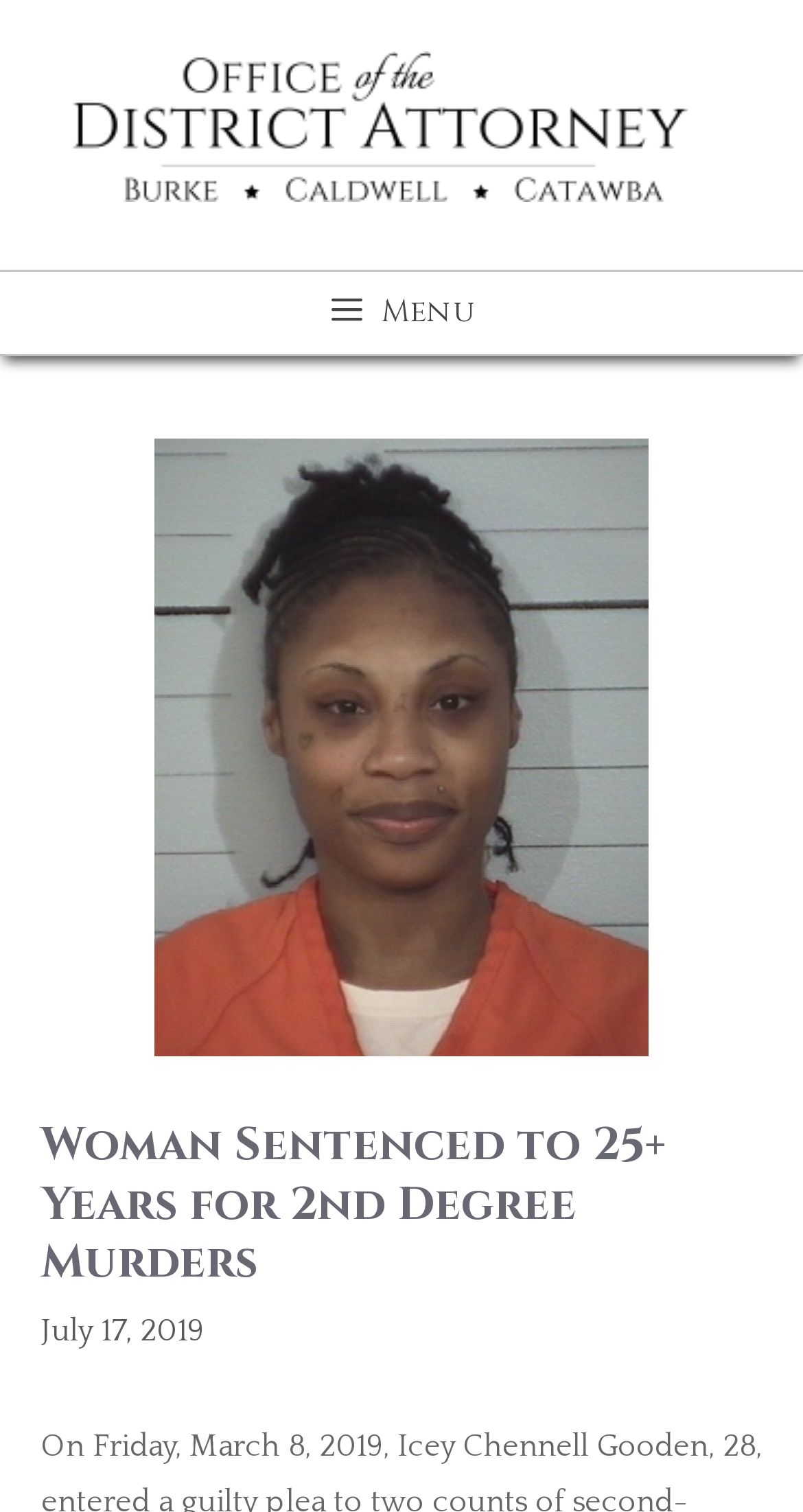Carefully examine the image and provide an in-depth answer to the question: What is the name of the district attorney?

I found the answer by looking at the banner element at the top of the page, which contains a link with the text 'District Attorney Scott Reilly'. This suggests that Scott Reilly is the district attorney being referred to.